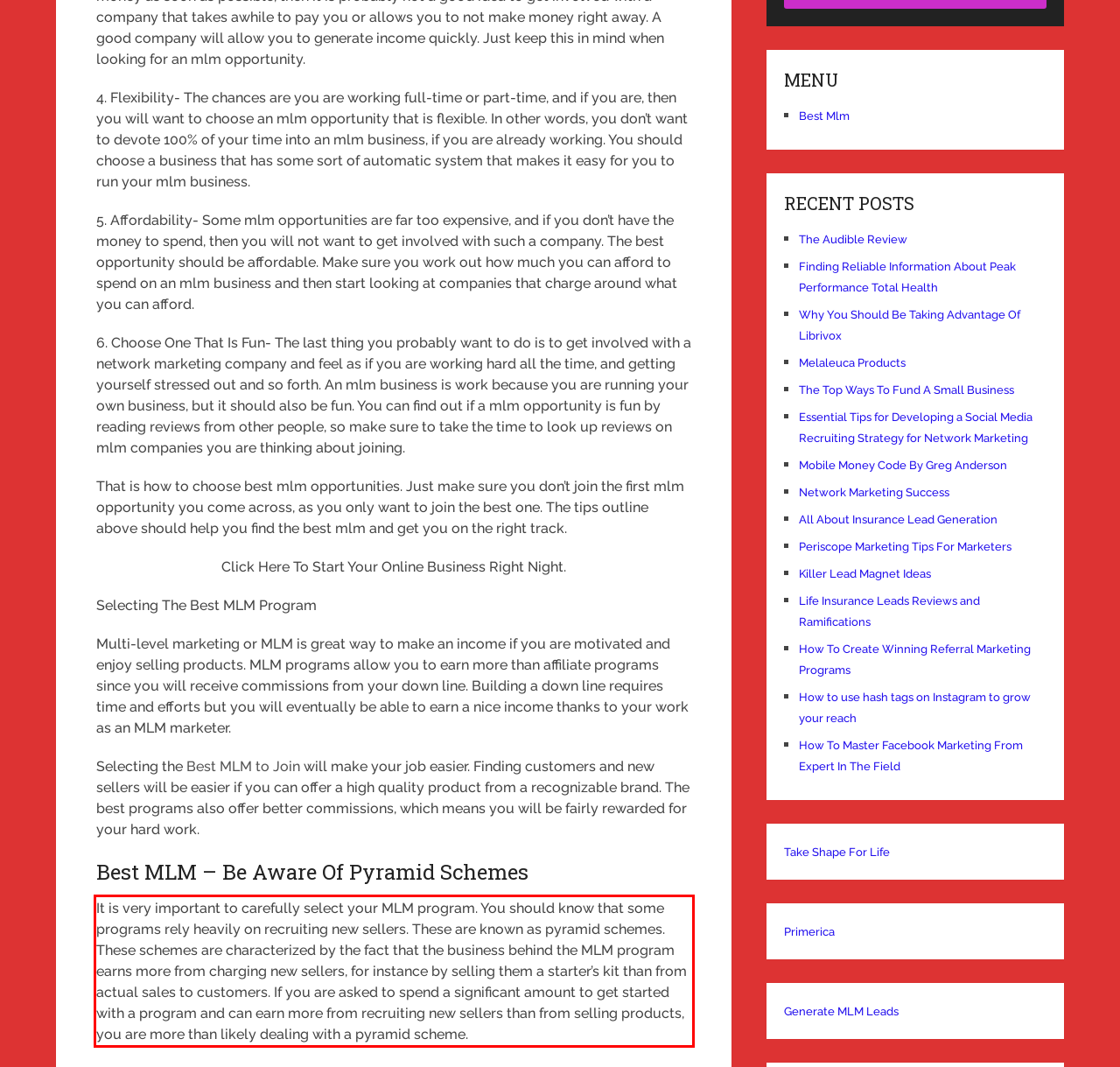Review the screenshot of the webpage and recognize the text inside the red rectangle bounding box. Provide the extracted text content.

It is very important to carefully select your MLM program. You should know that some programs rely heavily on recruiting new sellers. These are known as pyramid schemes. These schemes are characterized by the fact that the business behind the MLM program earns more from charging new sellers, for instance by selling them a starter’s kit than from actual sales to customers. If you are asked to spend a significant amount to get started with a program and can earn more from recruiting new sellers than from selling products, you are more than likely dealing with a pyramid scheme.